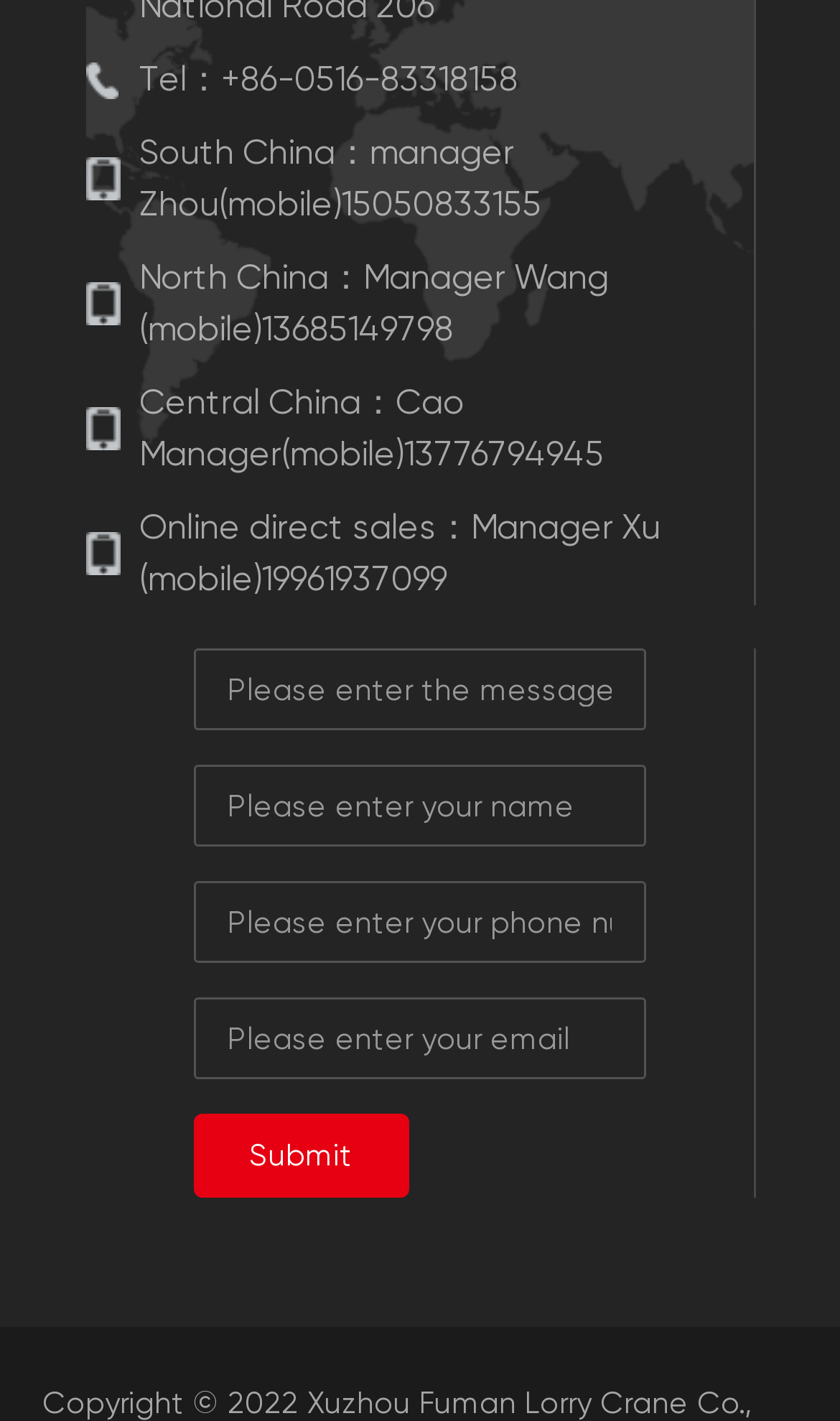Please identify the bounding box coordinates of the element I need to click to follow this instruction: "Search for something".

None